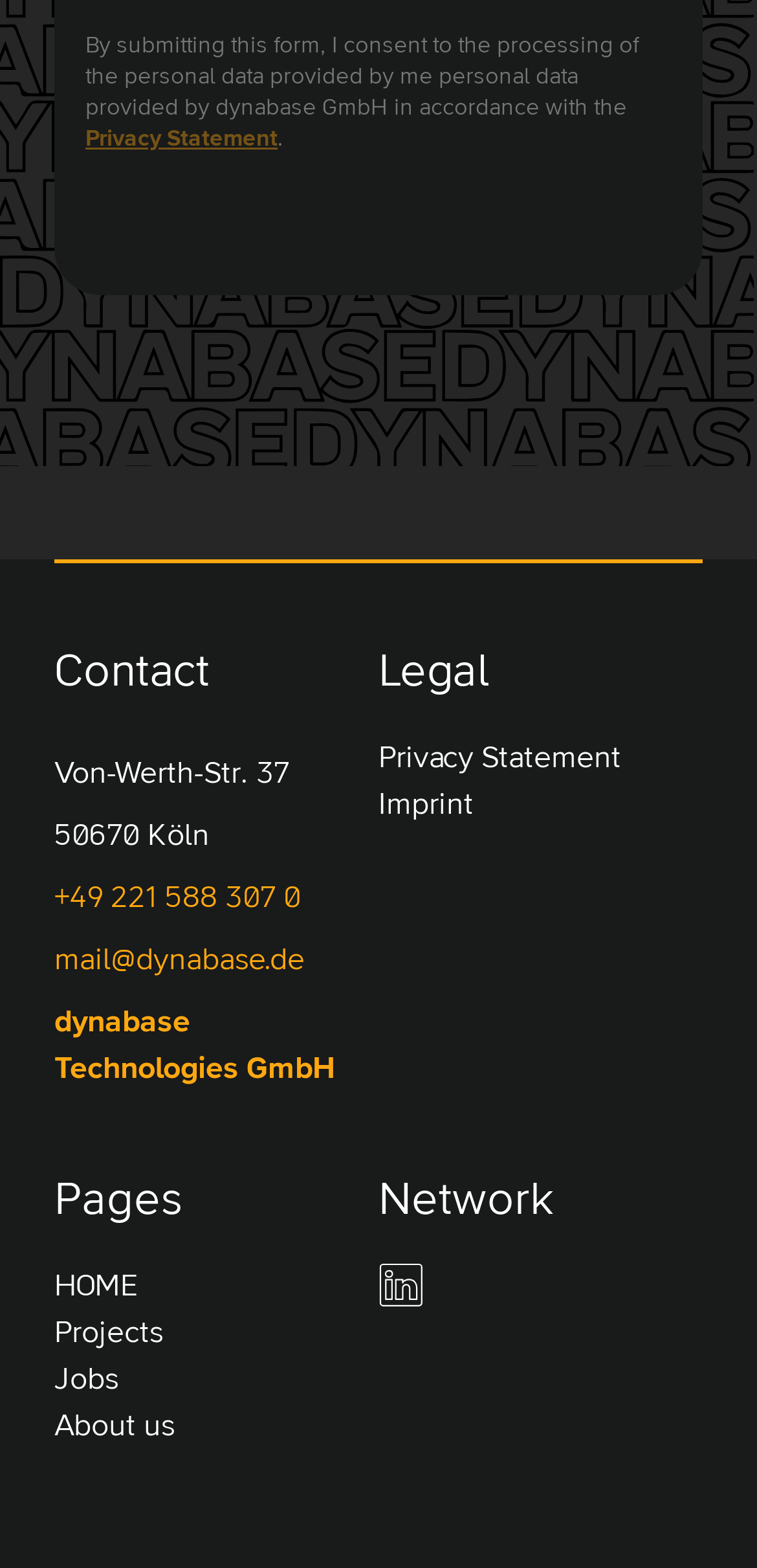Please specify the bounding box coordinates of the area that should be clicked to accomplish the following instruction: "View LinkedIn profile". The coordinates should consist of four float numbers between 0 and 1, i.e., [left, top, right, bottom].

[0.5, 0.805, 0.559, 0.834]